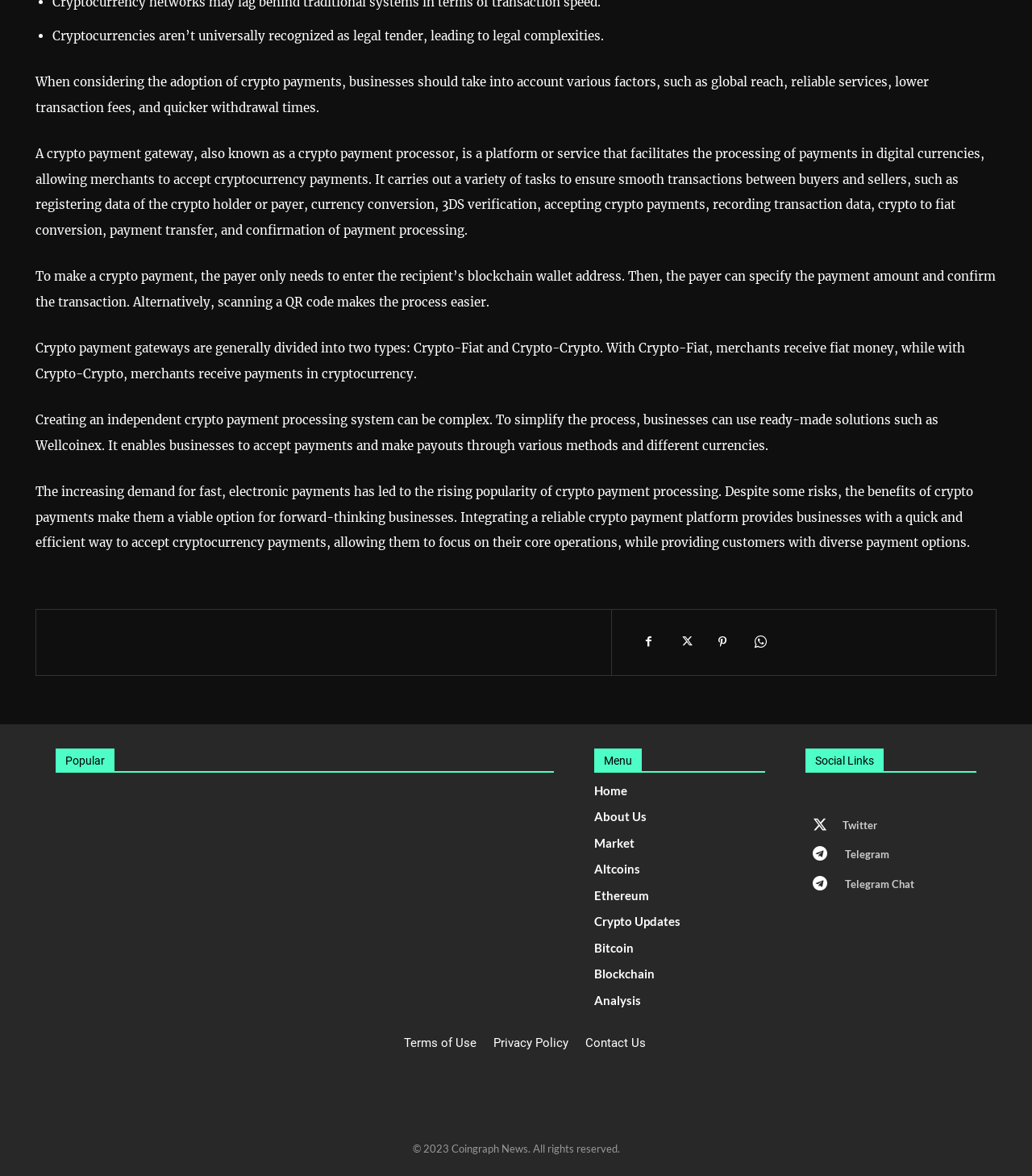With reference to the image, please provide a detailed answer to the following question: How do you make a crypto payment?

To make a crypto payment, the payer only needs to enter the recipient's blockchain wallet address. Then, the payer can specify the payment amount and confirm the transaction. Alternatively, scanning a QR code makes the process easier.